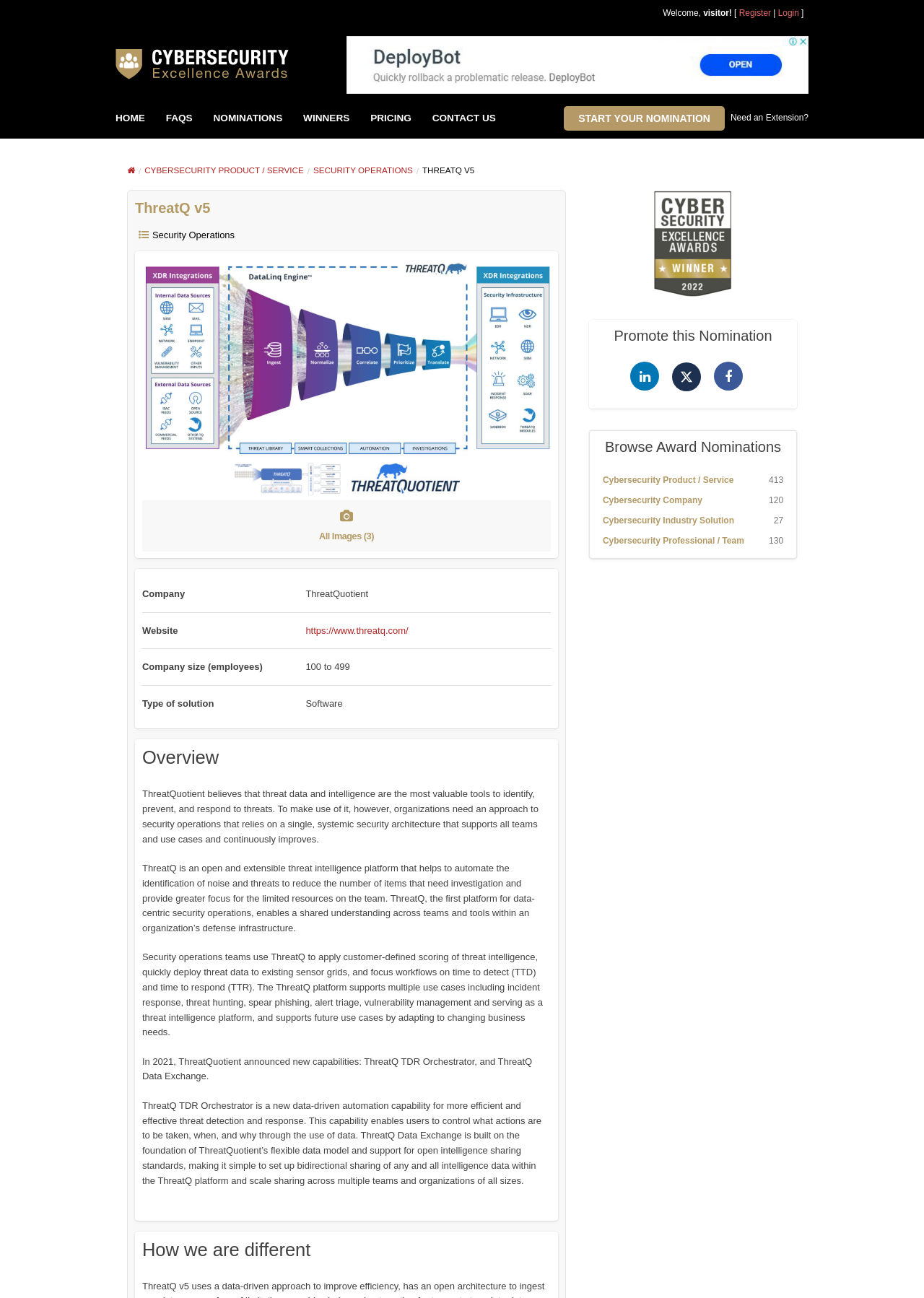Find the bounding box coordinates of the element I should click to carry out the following instruction: "Click on Need an Extension?".

[0.791, 0.087, 0.875, 0.095]